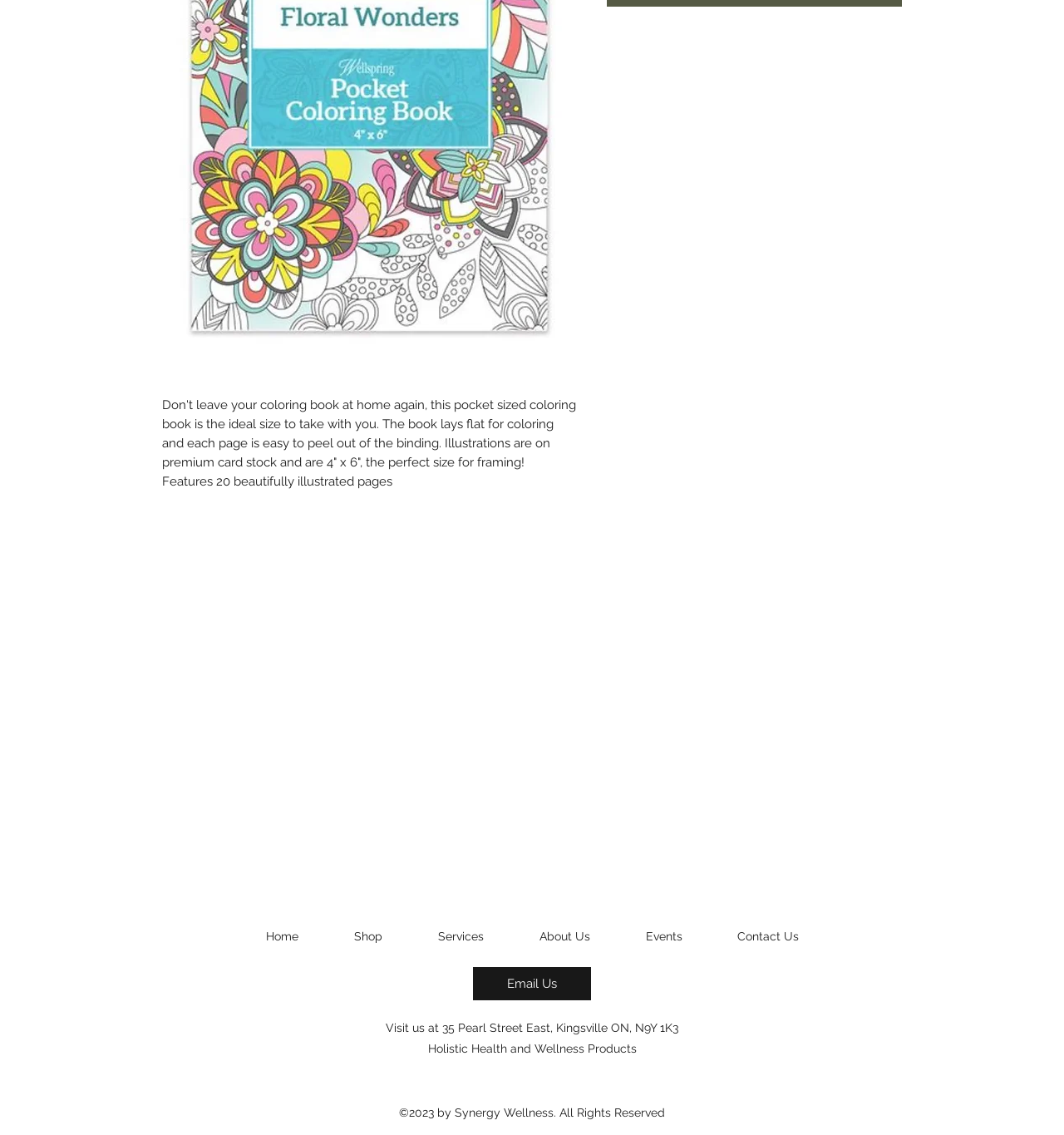Extract the bounding box coordinates for the described element: "Events". The coordinates should be represented as four float numbers between 0 and 1: [left, top, right, bottom].

[0.58, 0.807, 0.667, 0.843]